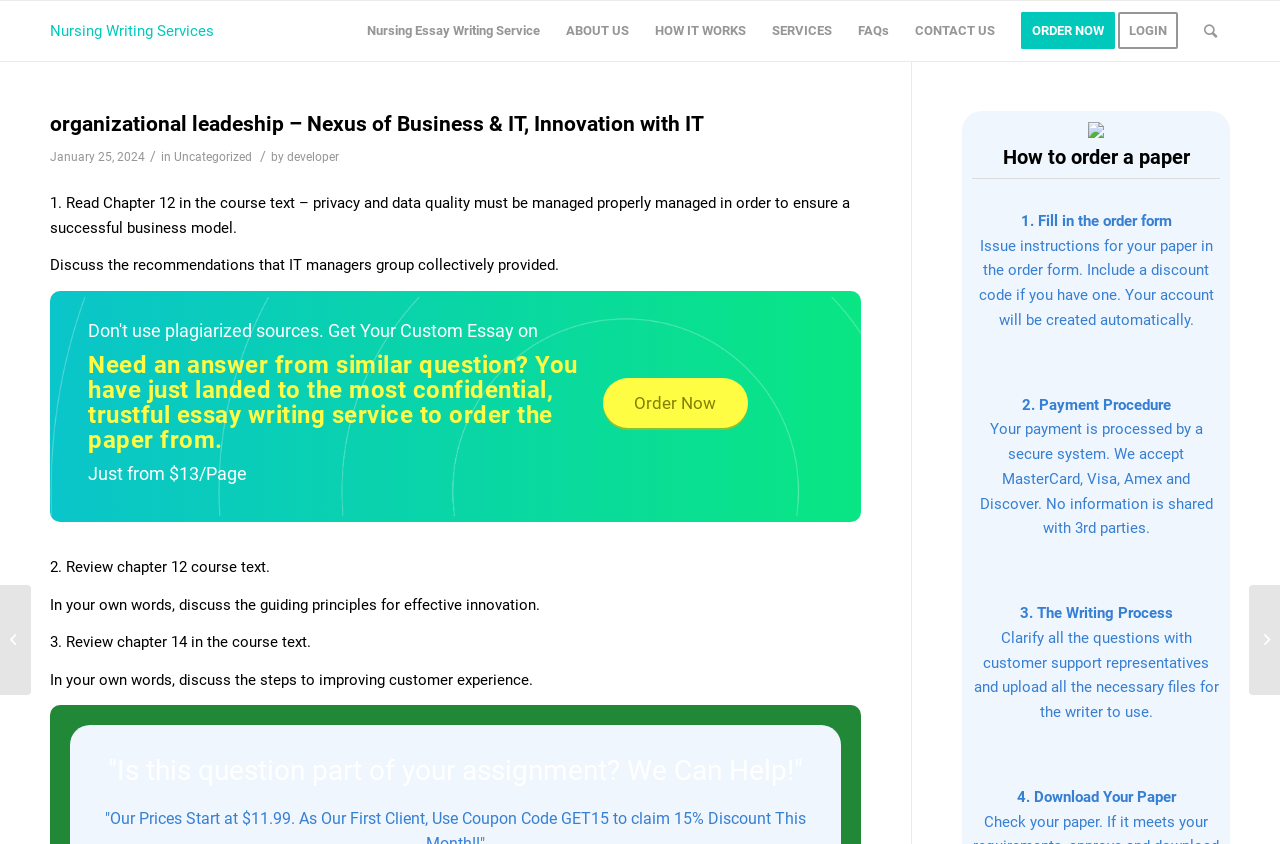What is the topic of the first question discussed on the webpage?
Using the details from the image, give an elaborate explanation to answer the question.

The first question discussed on the webpage is '1. Read Chapter 12 in the course text – privacy and data quality must be managed properly managed in order to ensure a successful business model.' This question is related to the topic of privacy and data quality.